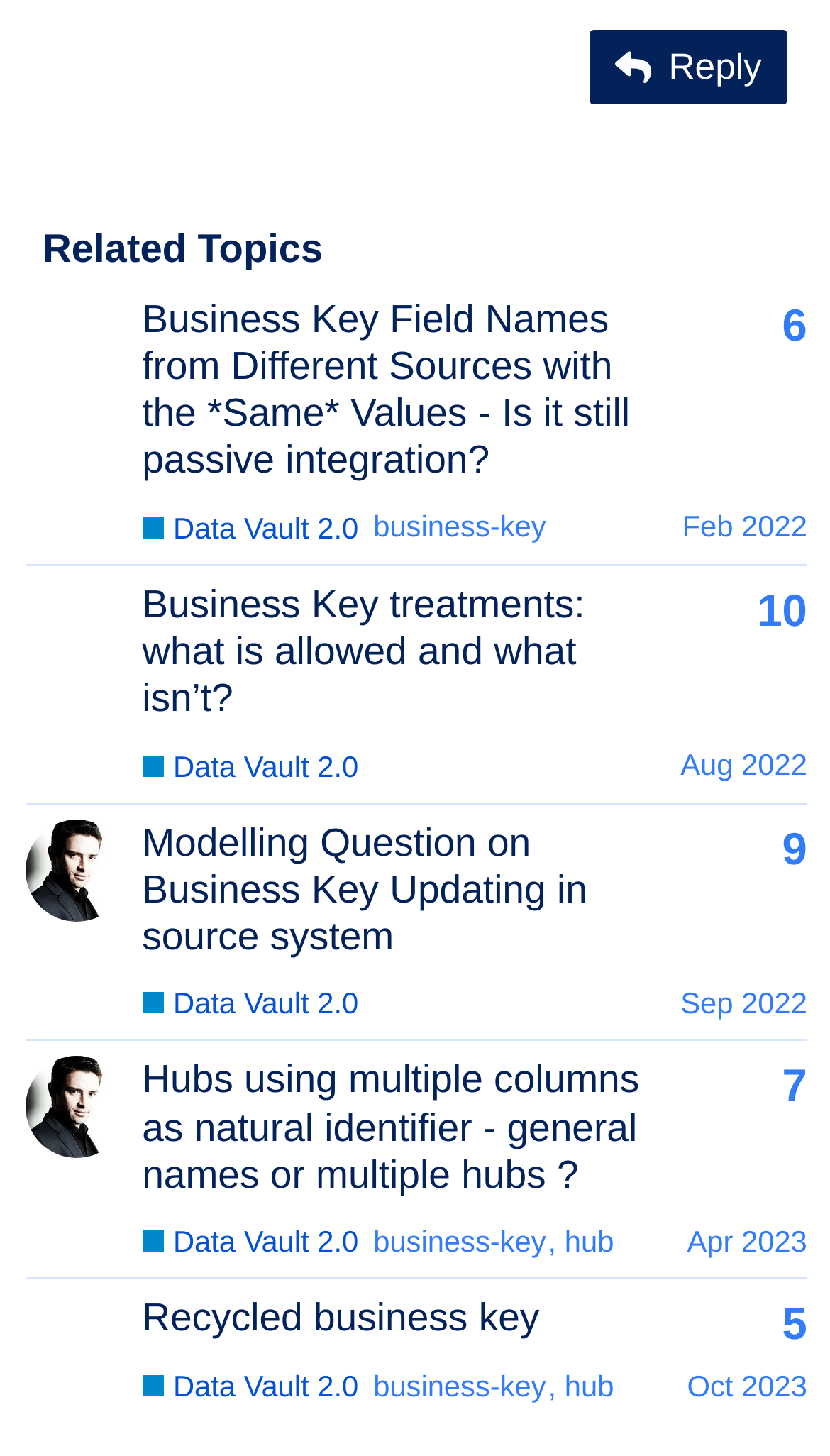Give a concise answer of one word or phrase to the question: 
What is the category of the topic 'Hubs using multiple columns as natural identifier - general names or multiple hubs?'?

Data Vault 2.0